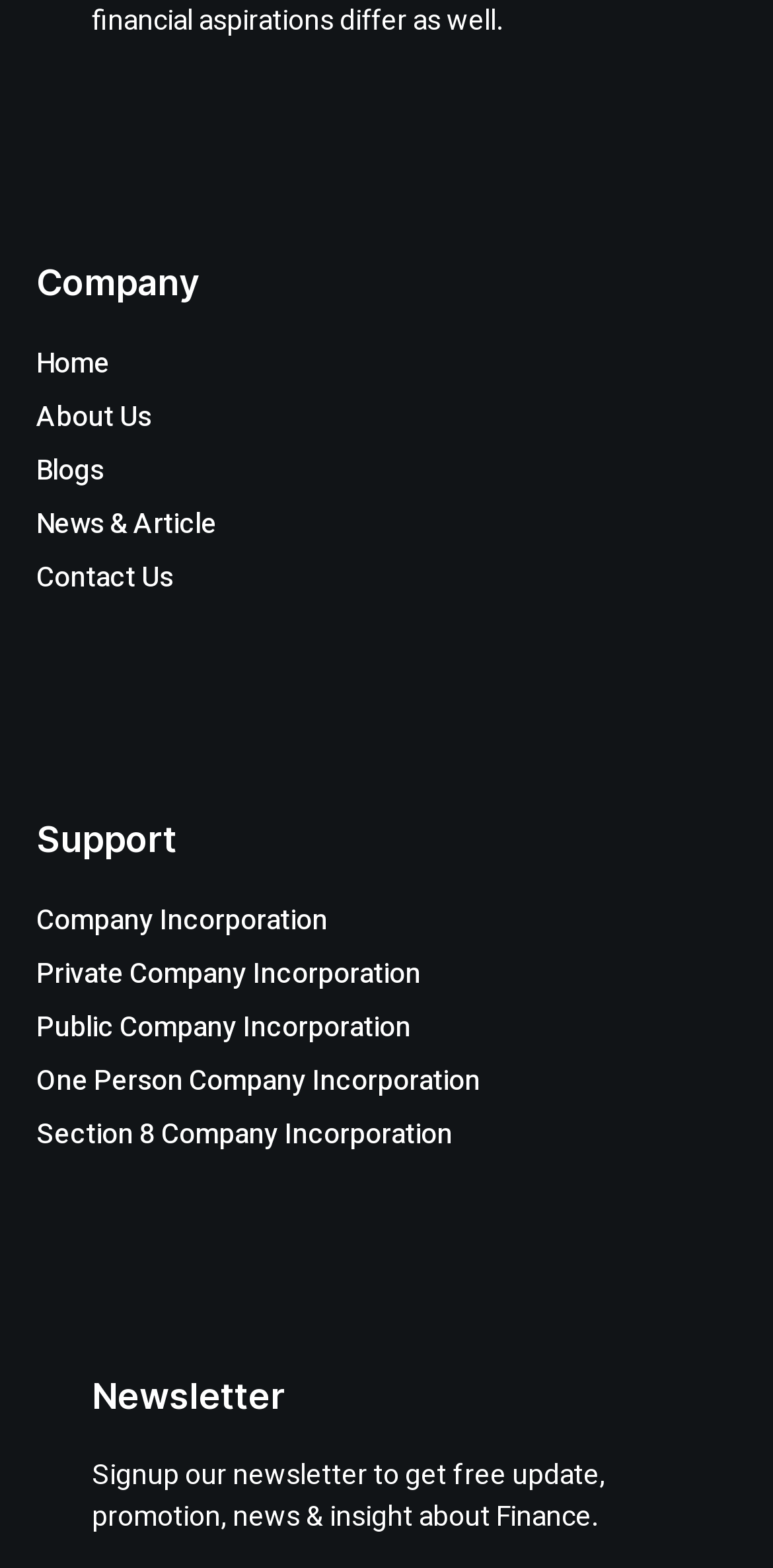Determine the bounding box coordinates for the clickable element to execute this instruction: "Click on Home". Provide the coordinates as four float numbers between 0 and 1, i.e., [left, top, right, bottom].

[0.047, 0.218, 0.881, 0.245]